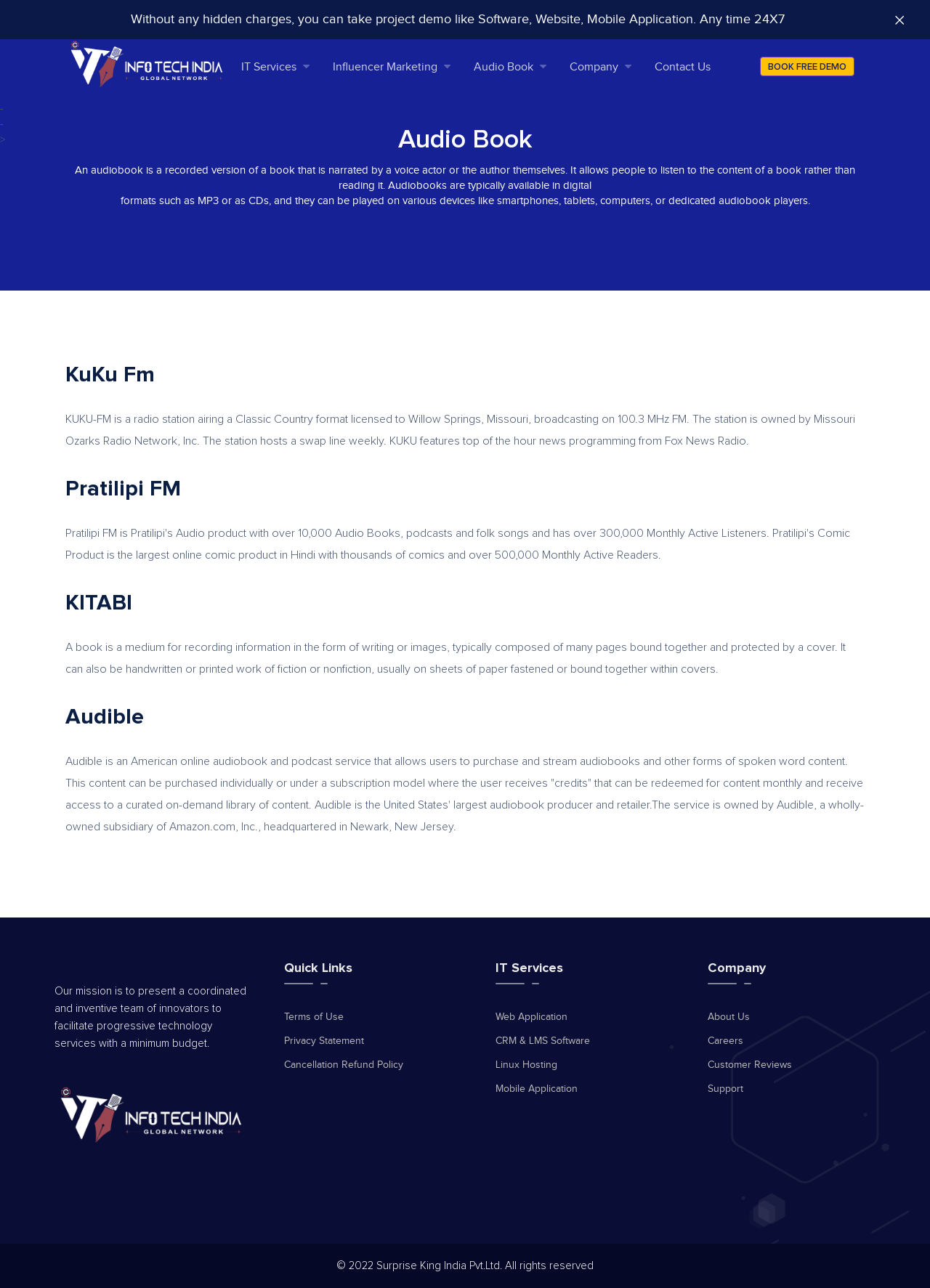Identify the bounding box coordinates of the region that needs to be clicked to carry out this instruction: "Click on the 'BOOK FREE DEMO' link". Provide these coordinates as four float numbers ranging from 0 to 1, i.e., [left, top, right, bottom].

[0.817, 0.044, 0.919, 0.059]